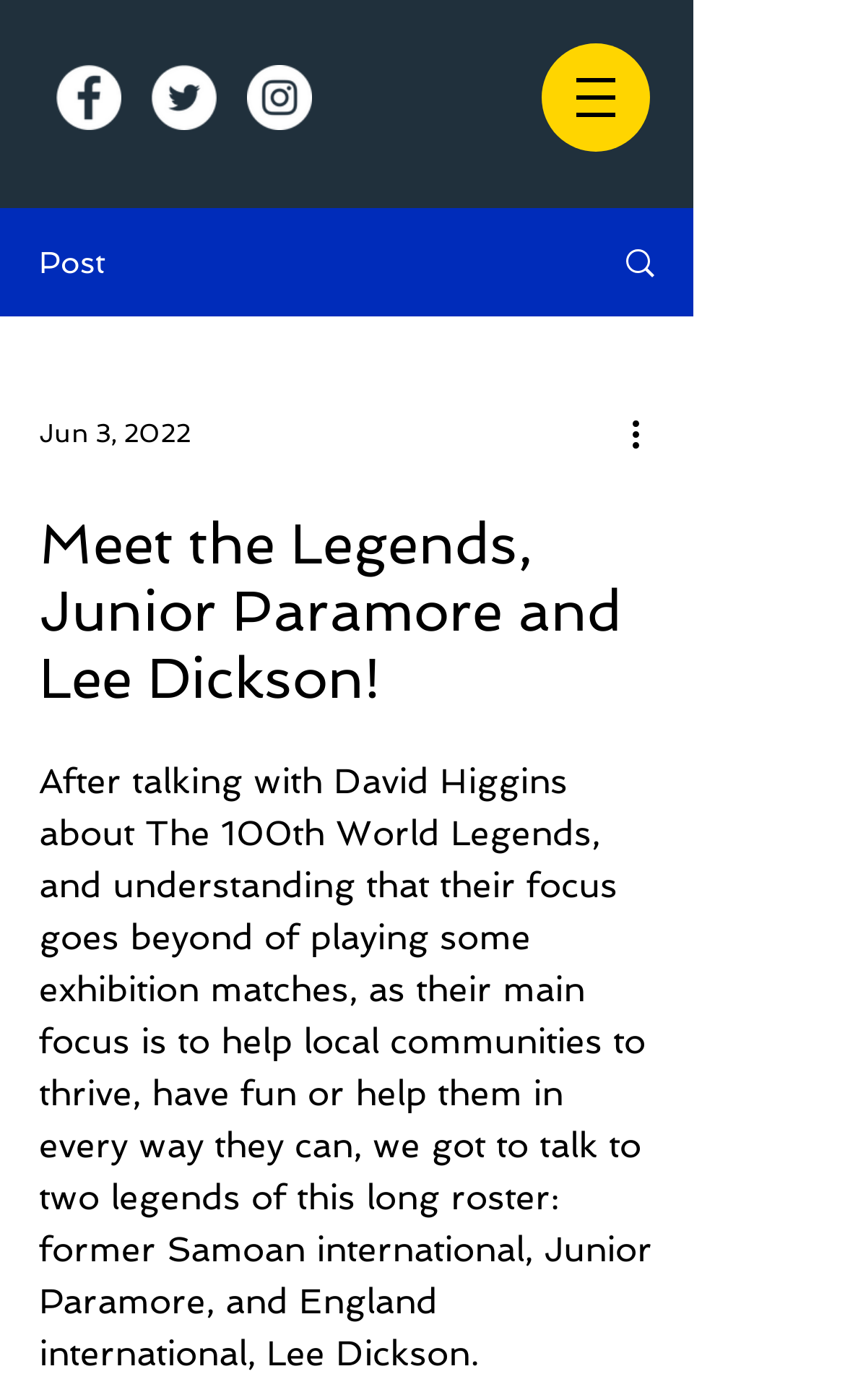Carefully observe the image and respond to the question with a detailed answer:
How many legends are mentioned in the article?

I read the article and found that two legends are mentioned, namely Junior Paramore and Lee Dickson.